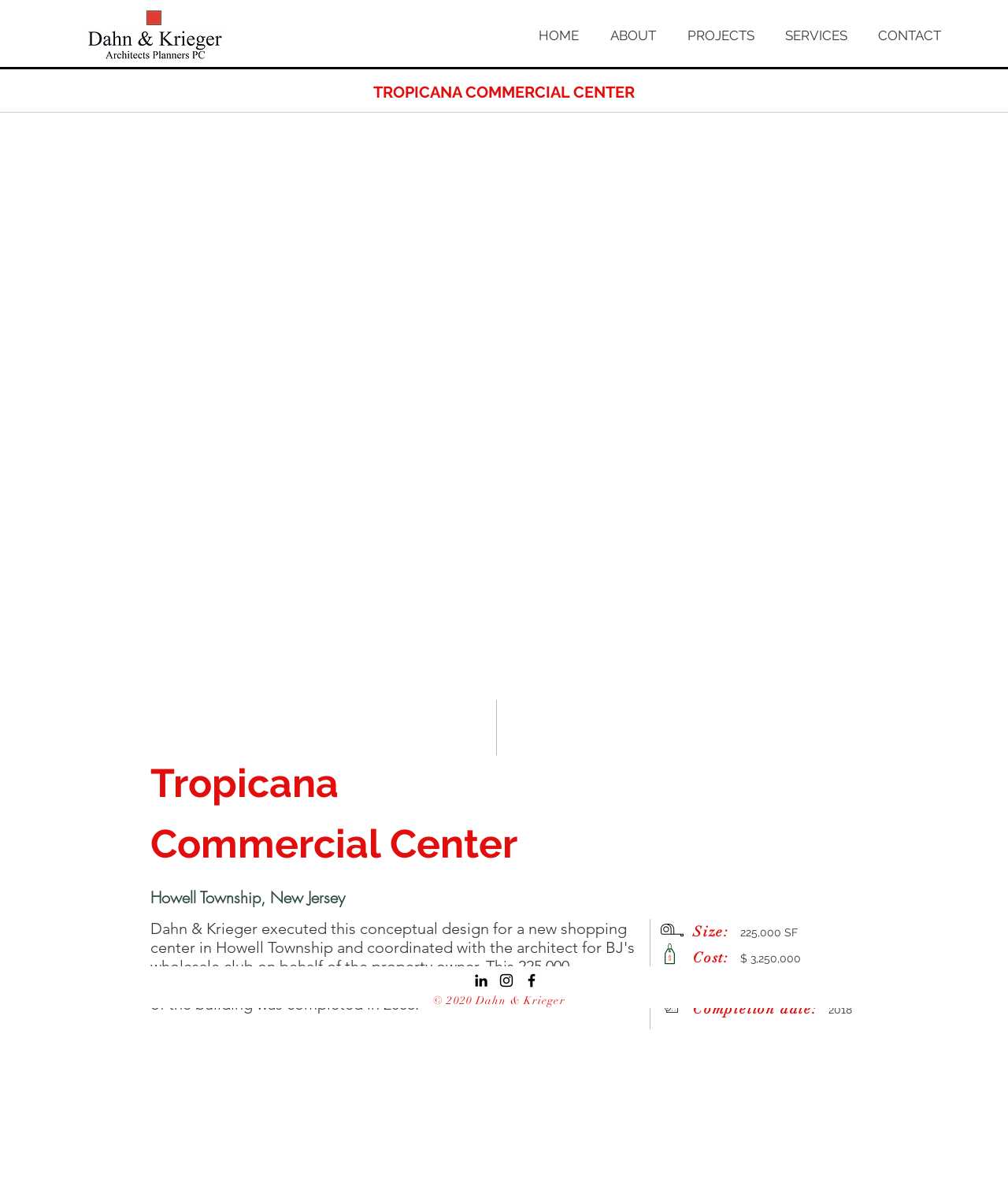Answer the question below using just one word or a short phrase: 
What is the completion date of the project?

2018